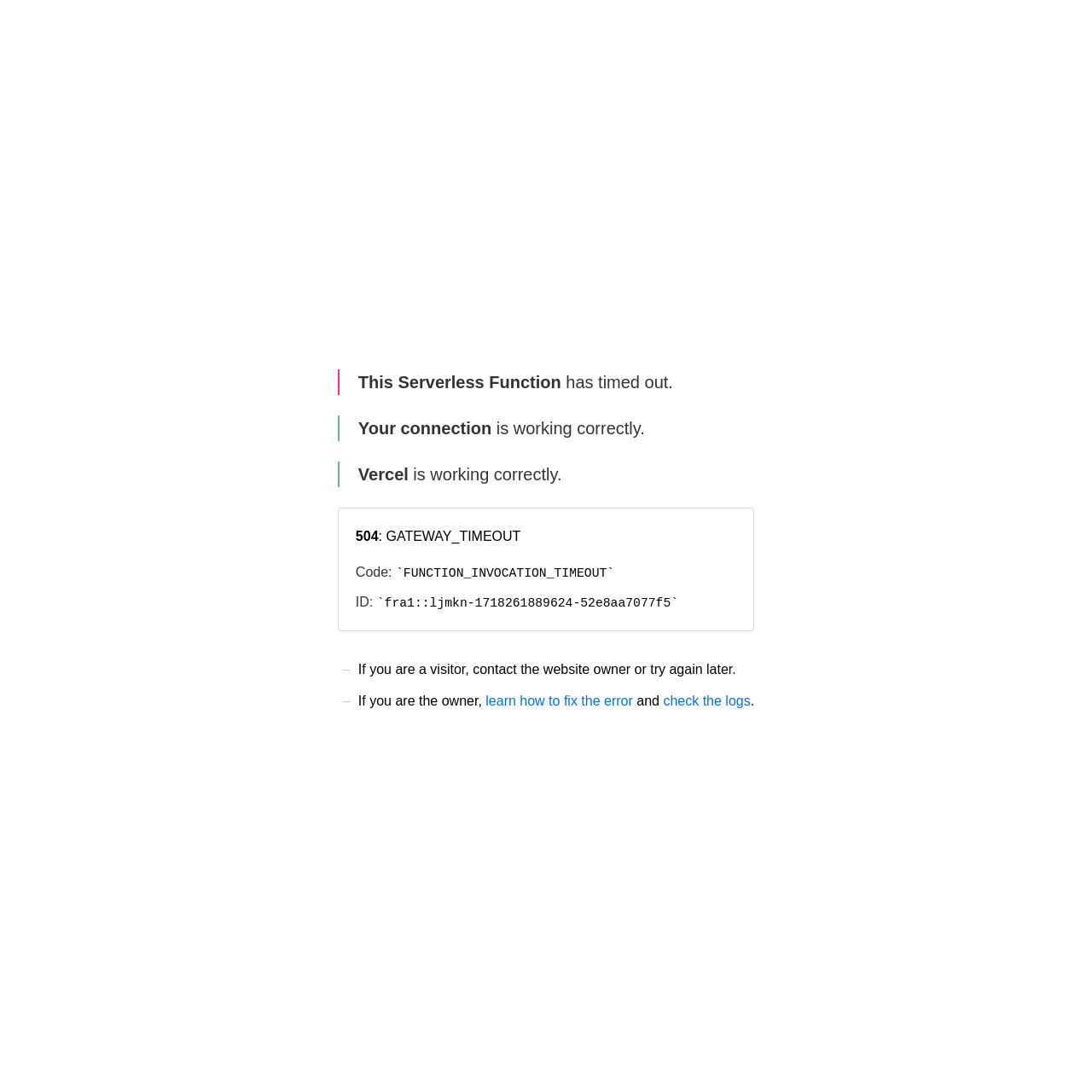Please answer the following question using a single word or phrase: 
What is the function invocation timeout error?

FUNCTION_INVOCATION_TIMEOUT